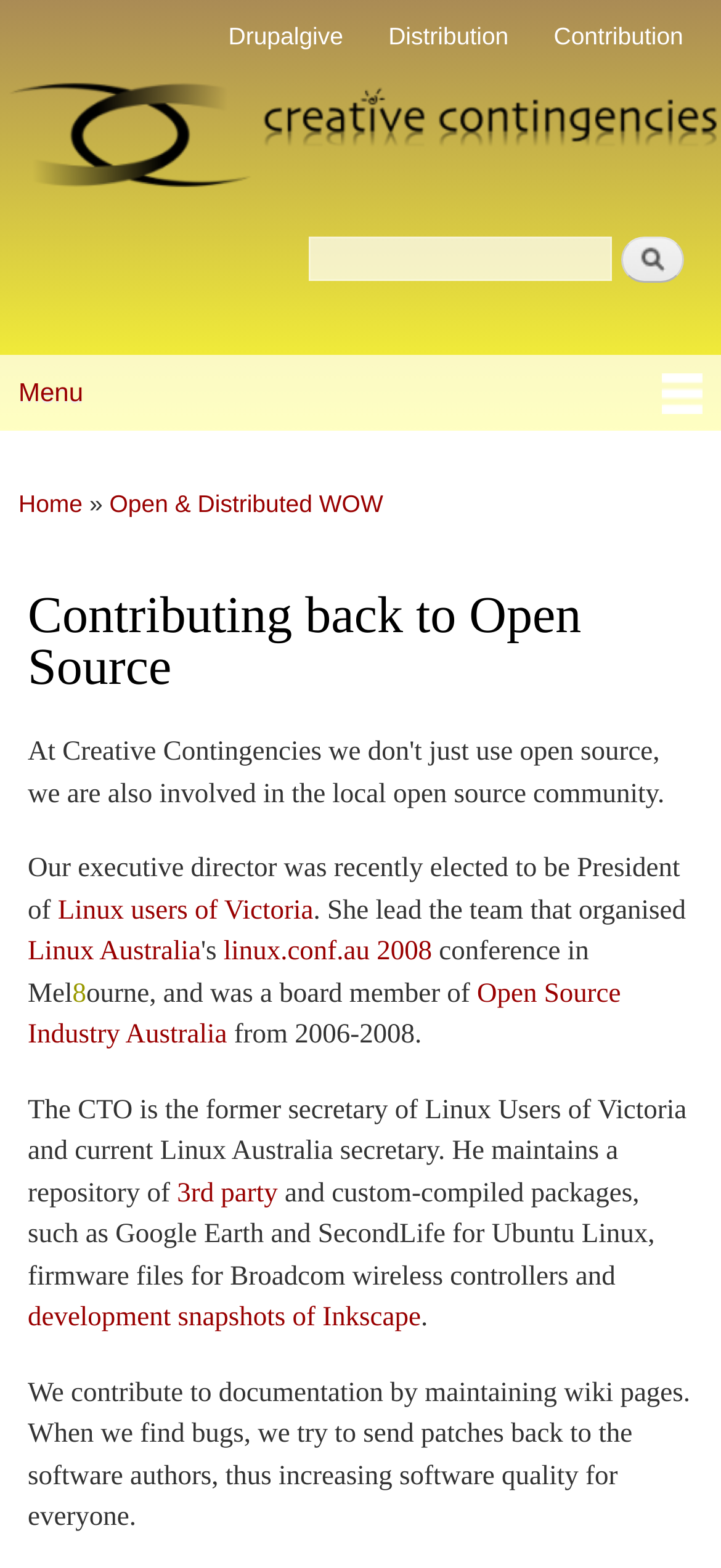From the webpage screenshot, identify the region described by Distribution. Provide the bounding box coordinates as (top-left x, top-left y, bottom-right x, bottom-right y), with each value being a floating point number between 0 and 1.

[0.512, 0.0, 0.732, 0.047]